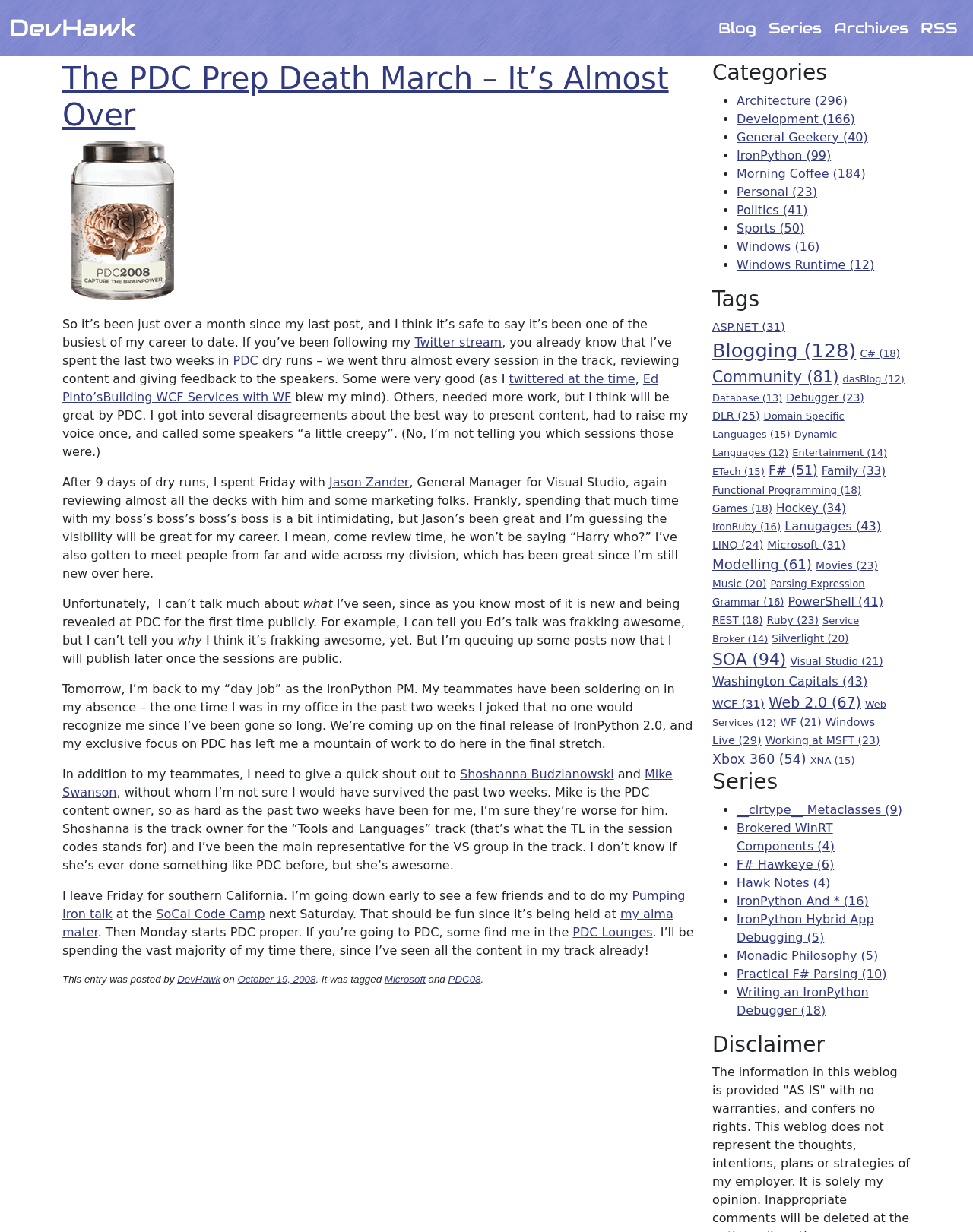Identify the bounding box coordinates of the element to click to follow this instruction: 'View the categories'. Ensure the coordinates are four float values between 0 and 1, provided as [left, top, right, bottom].

[0.732, 0.049, 0.936, 0.069]